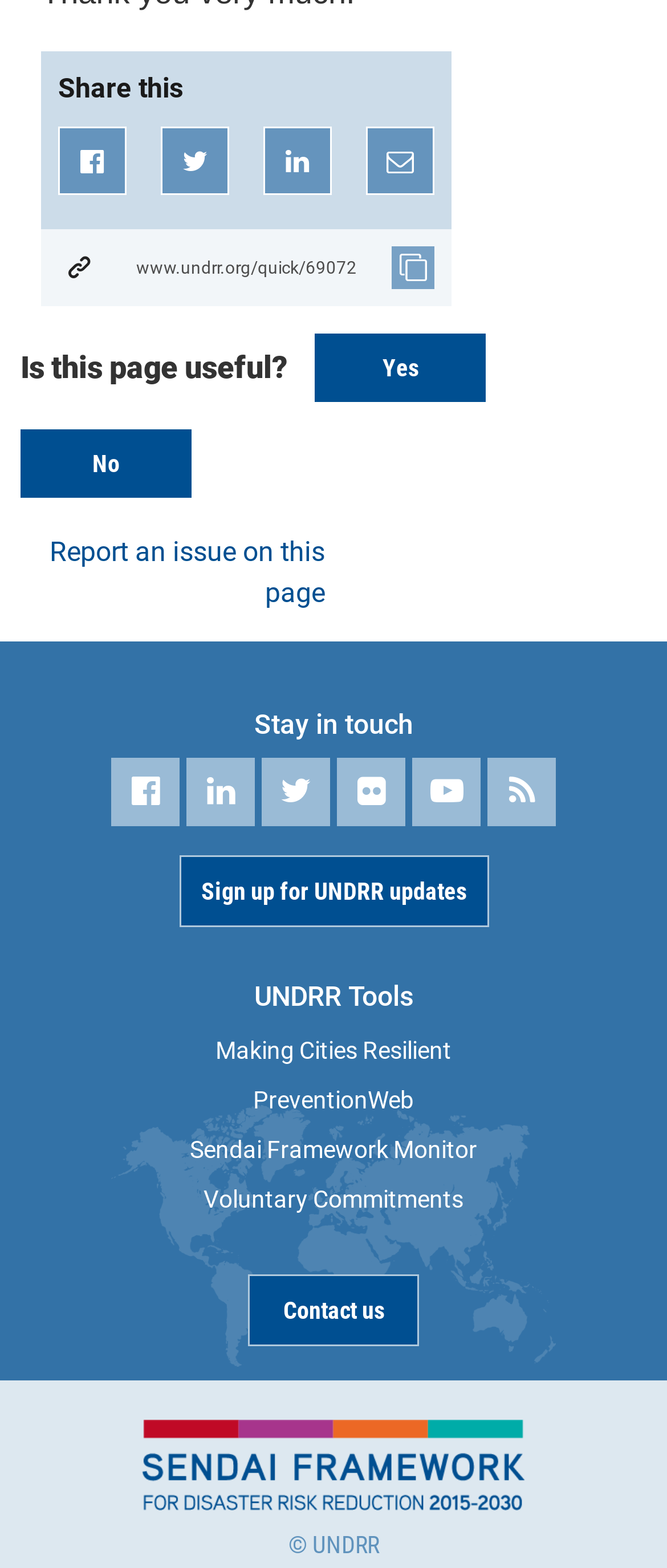Locate the bounding box coordinates of the element's region that should be clicked to carry out the following instruction: "Report an issue on this page". The coordinates need to be four float numbers between 0 and 1, i.e., [left, top, right, bottom].

[0.031, 0.339, 0.487, 0.392]